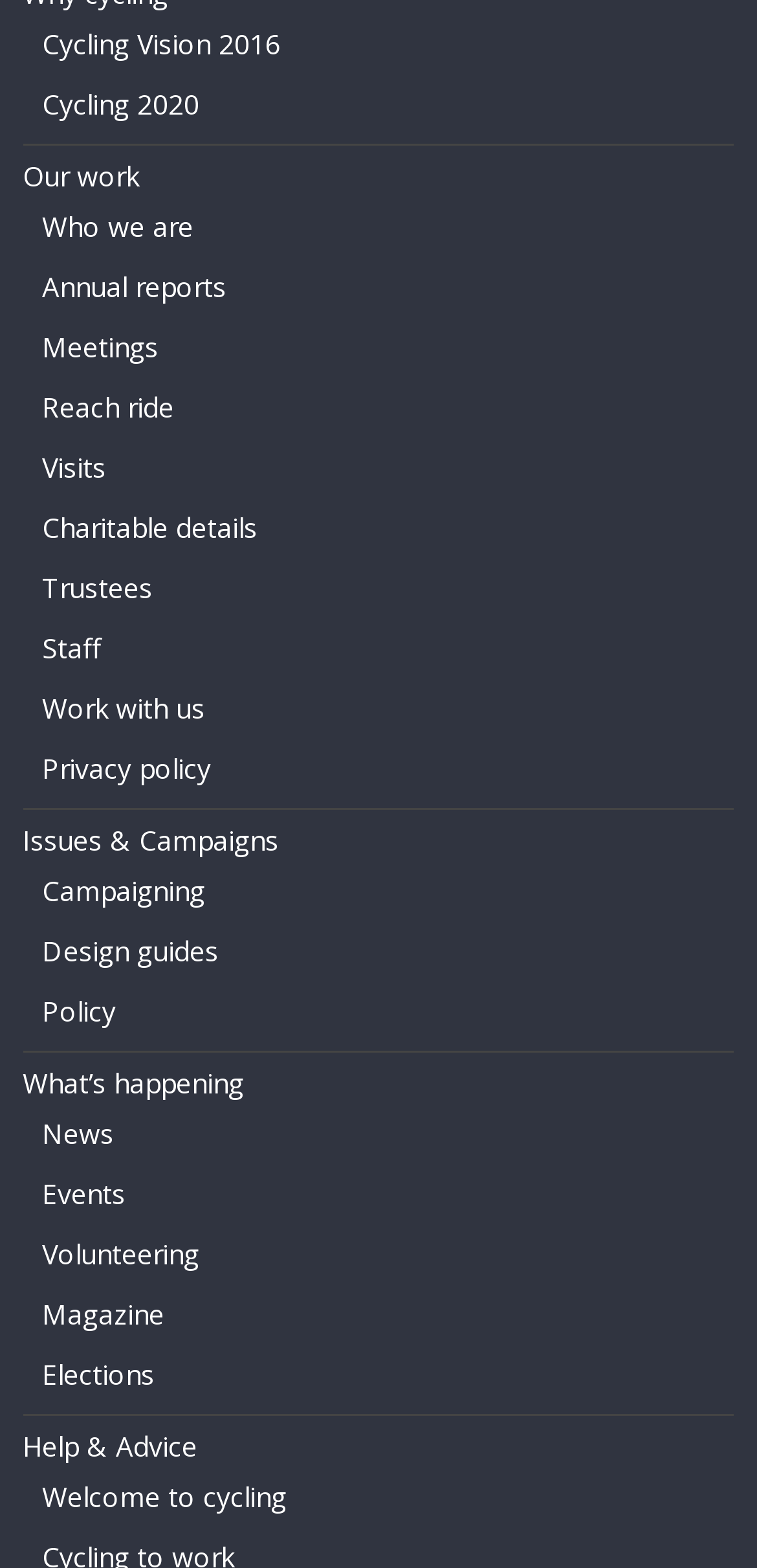Locate the bounding box coordinates of the clickable area needed to fulfill the instruction: "View annual reports".

[0.056, 0.171, 0.299, 0.195]